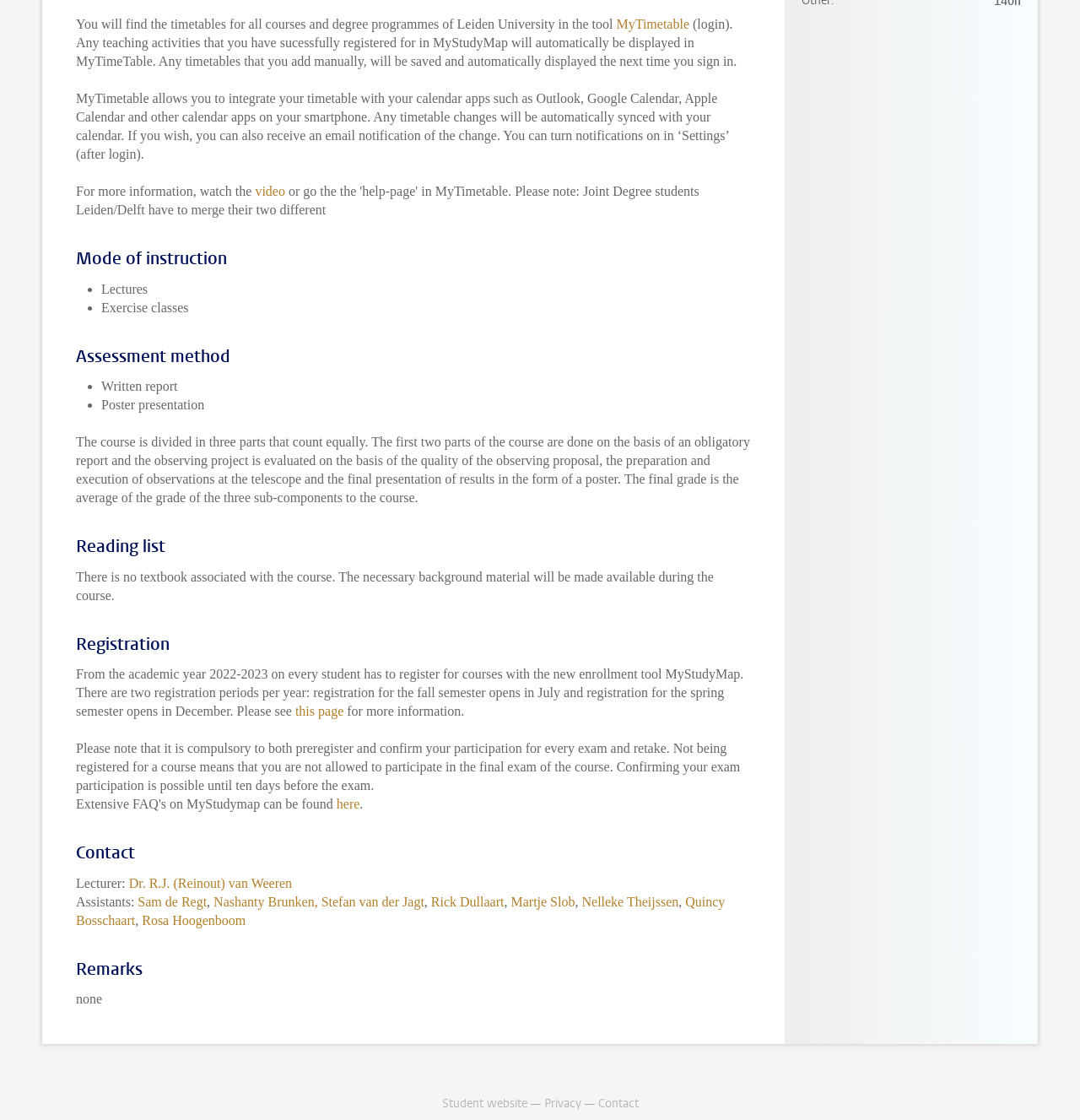Please find the bounding box coordinates (top-left x, top-left y, bottom-right x, bottom-right y) in the screenshot for the UI element described as follows: Sam de Regt

[0.128, 0.798, 0.191, 0.811]